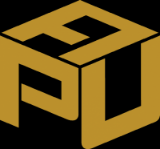Provide your answer in one word or a succinct phrase for the question: 
What is the company's mission?

To help clients achieve significant savings on their utility expenses